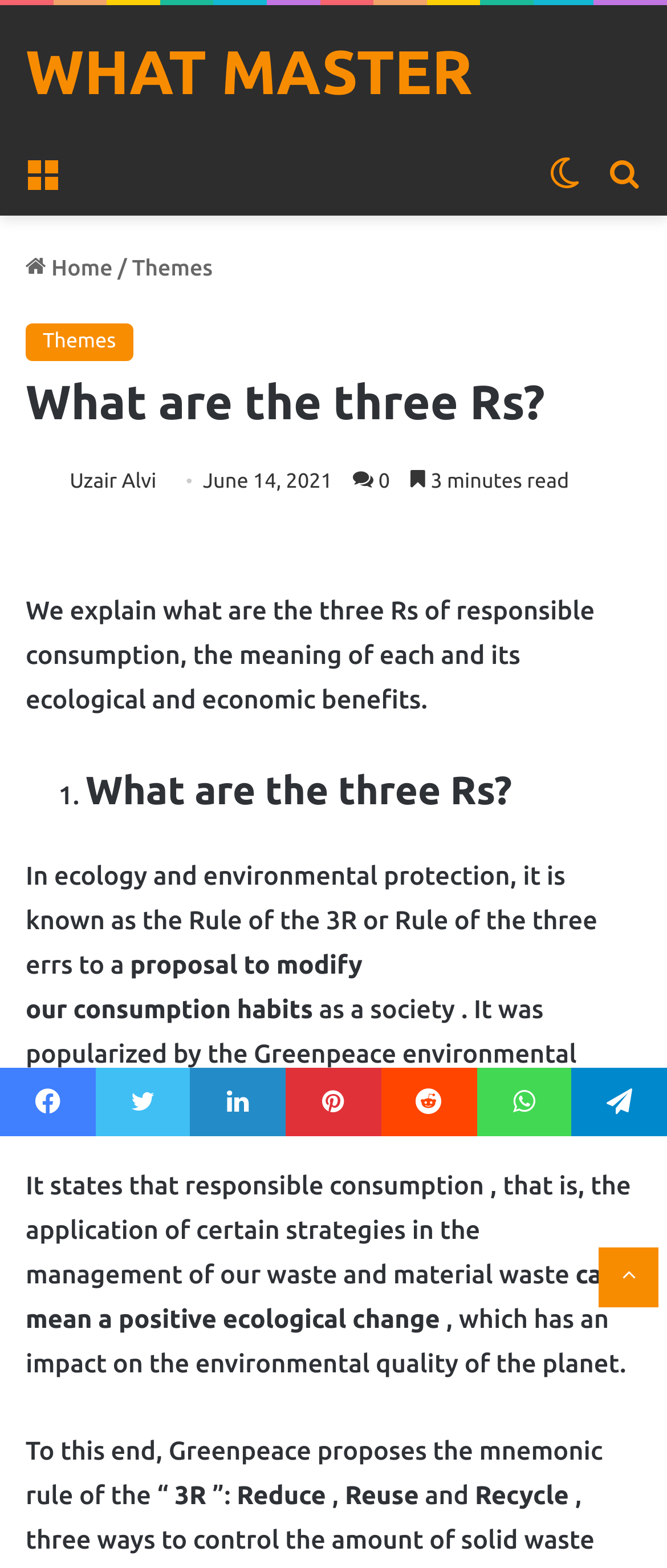Find the bounding box coordinates of the element's region that should be clicked in order to follow the given instruction: "Switch skin". The coordinates should consist of four float numbers between 0 and 1, i.e., [left, top, right, bottom].

[0.821, 0.094, 0.872, 0.127]